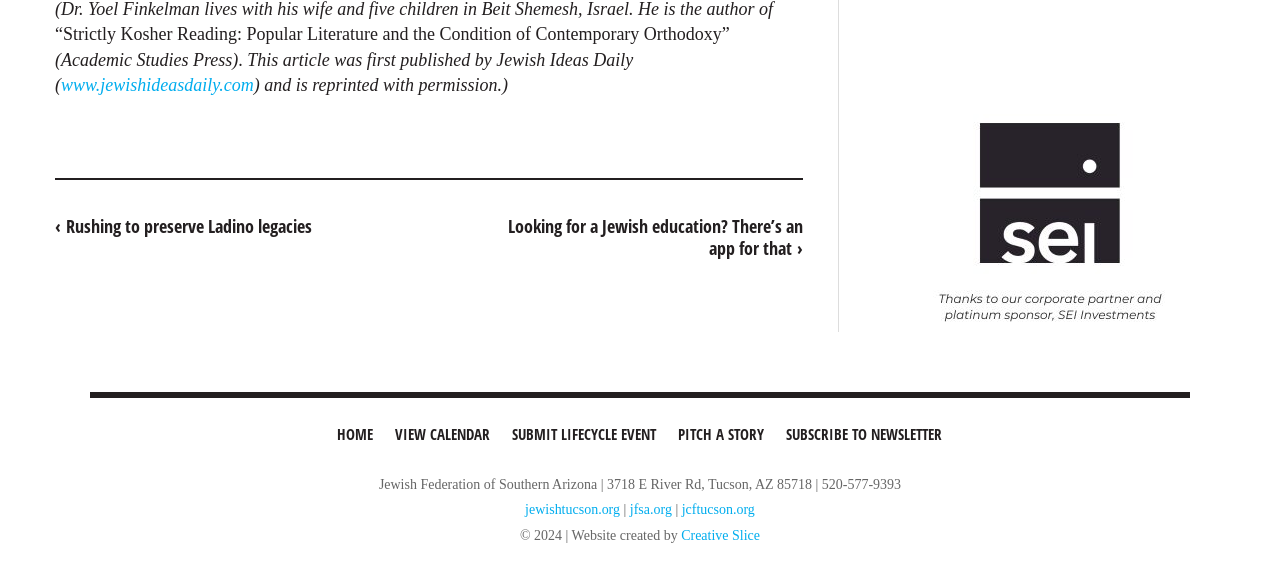Please provide a comprehensive answer to the question below using the information from the image: What is the address of the Jewish Federation of Southern Arizona?

The address is obtained from the StaticText element with the text 'Jewish Federation of Southern Arizona | 3718 E River Rd, Tucson, AZ 85718 | 520-577-9393' at the bottom of the webpage.